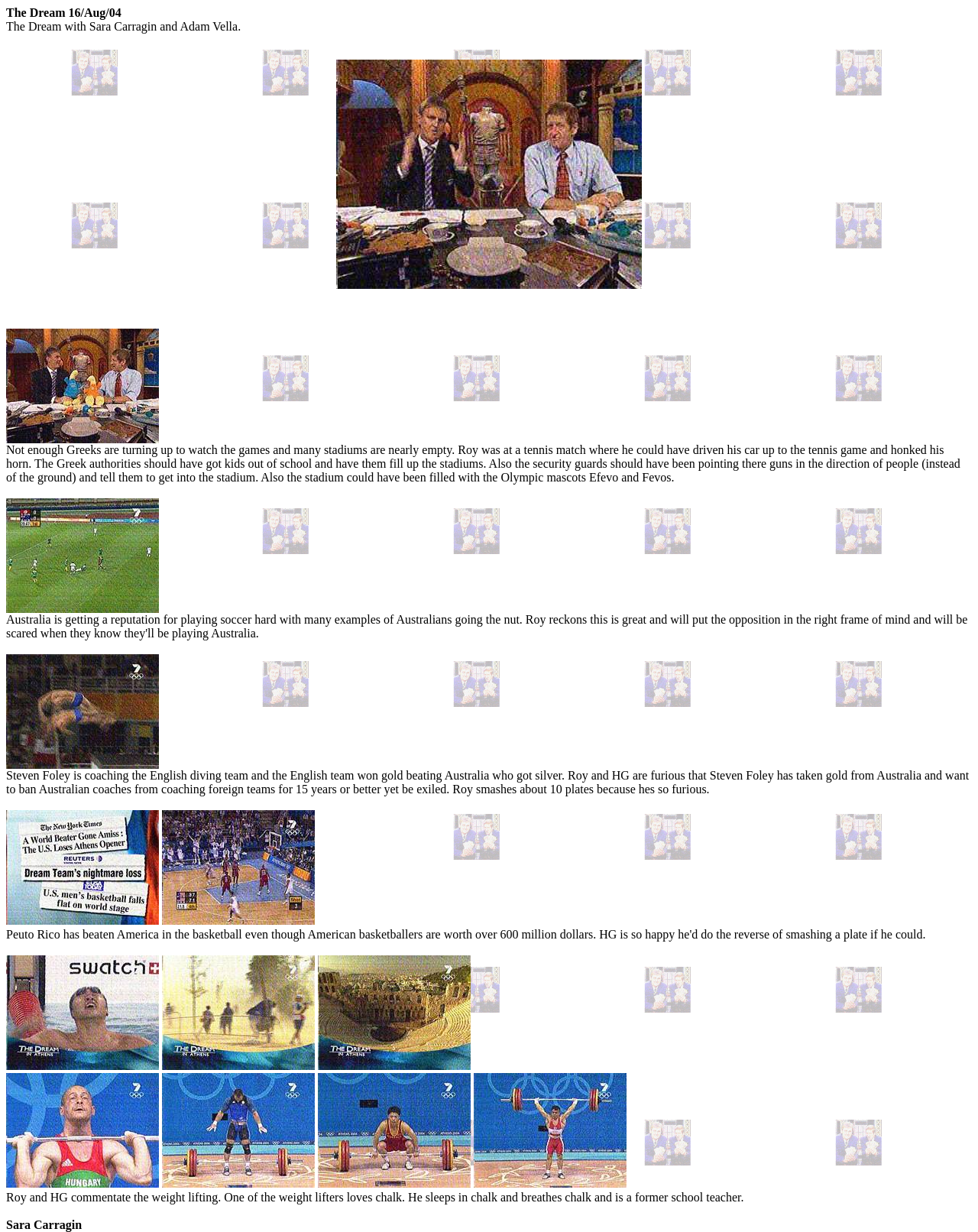Describe all the significant parts and information present on the webpage.

The webpage appears to be a blog or article page, with a title "The Dream Images 16/Aug/04" at the top. Below the title, there is a subtitle "The Dream with Sara Carragin and Adam Vella." 

On the top-right side of the page, there is a large image that takes up about a quarter of the page. 

Below the subtitle, there are several sections of text, each describing a different topic. The first section discusses the low attendance at the Olympic games and suggests ways to fill the stadiums. 

Following this section, there are several links, each accompanied by a small image, arranged in a vertical column on the left side of the page. These links and images take up about a third of the page. 

The next section of text discusses Steven Foley, an English diving coach who won gold, and Roy and HG's reaction to this. 

This is followed by more links and images, similar to the previous ones, and then another section of text that describes Roy and HG's commentary on the weight lifting event. 

At the very bottom of the page, there is a small section of text that simply reads "Sara Carragin".